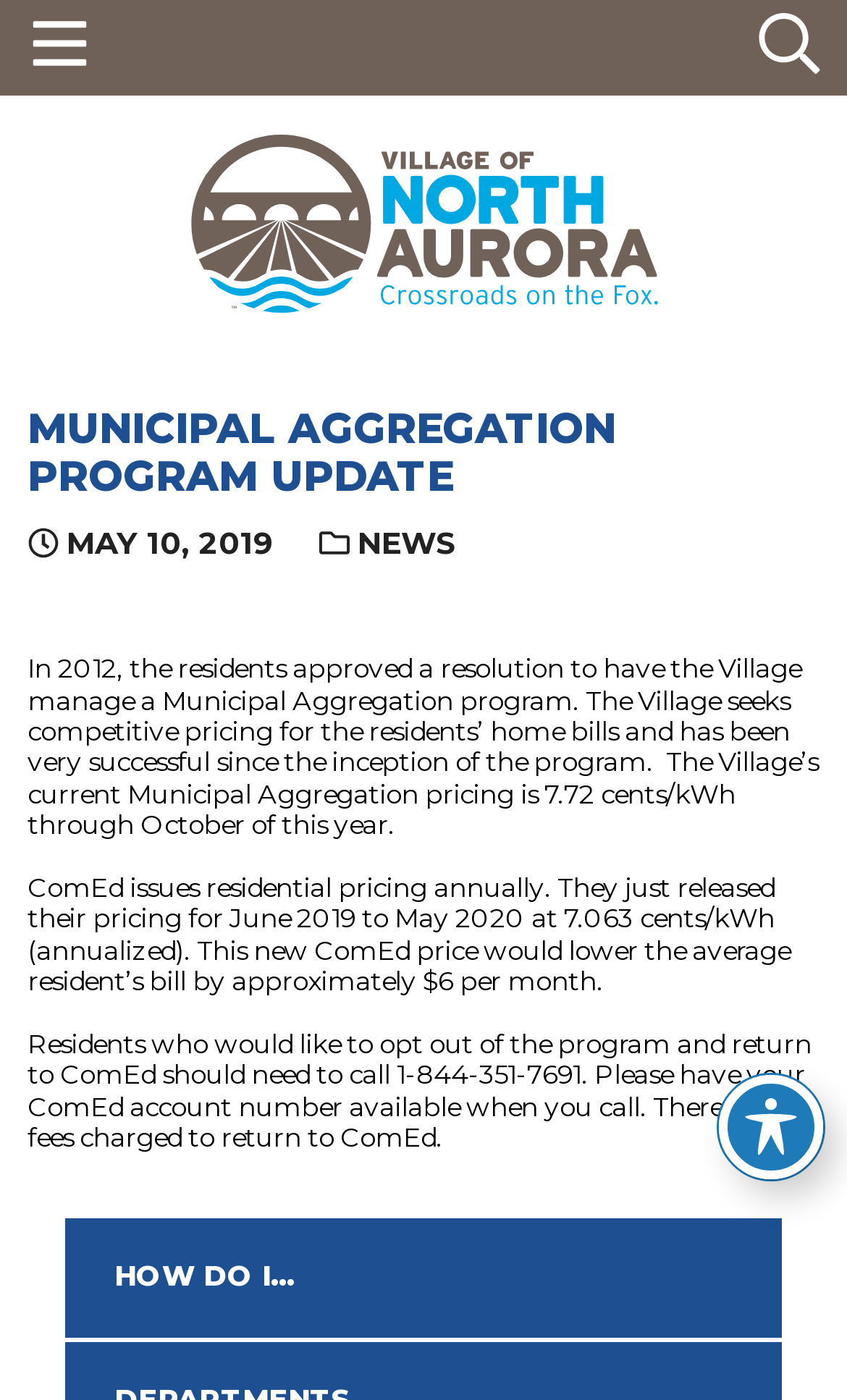Highlight the bounding box of the UI element that corresponds to this description: "View Menu".

[0.013, 0.0, 0.126, 0.068]